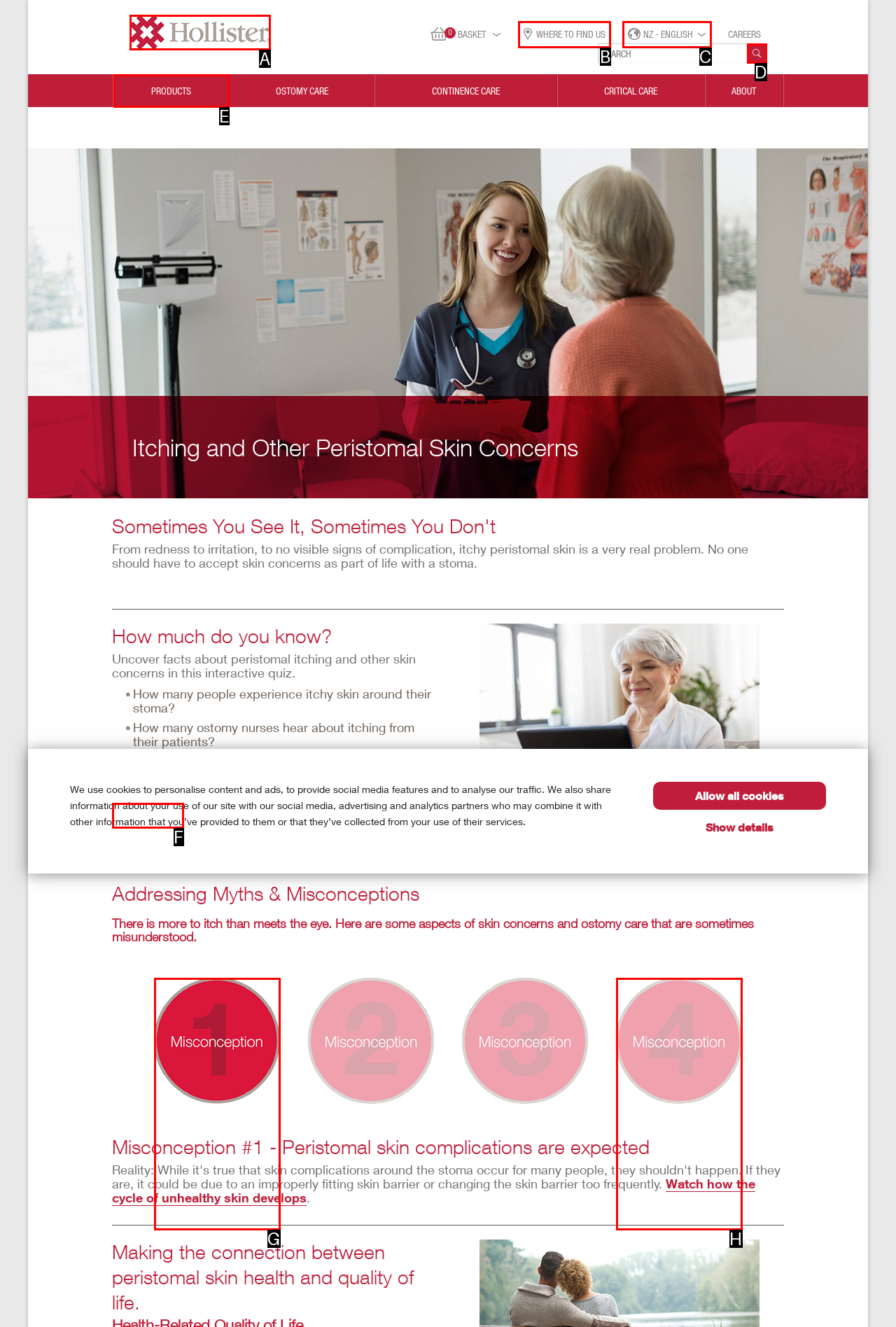From the provided choices, determine which option matches the description: alt="Misconceptions". Respond with the letter of the correct choice directly.

G